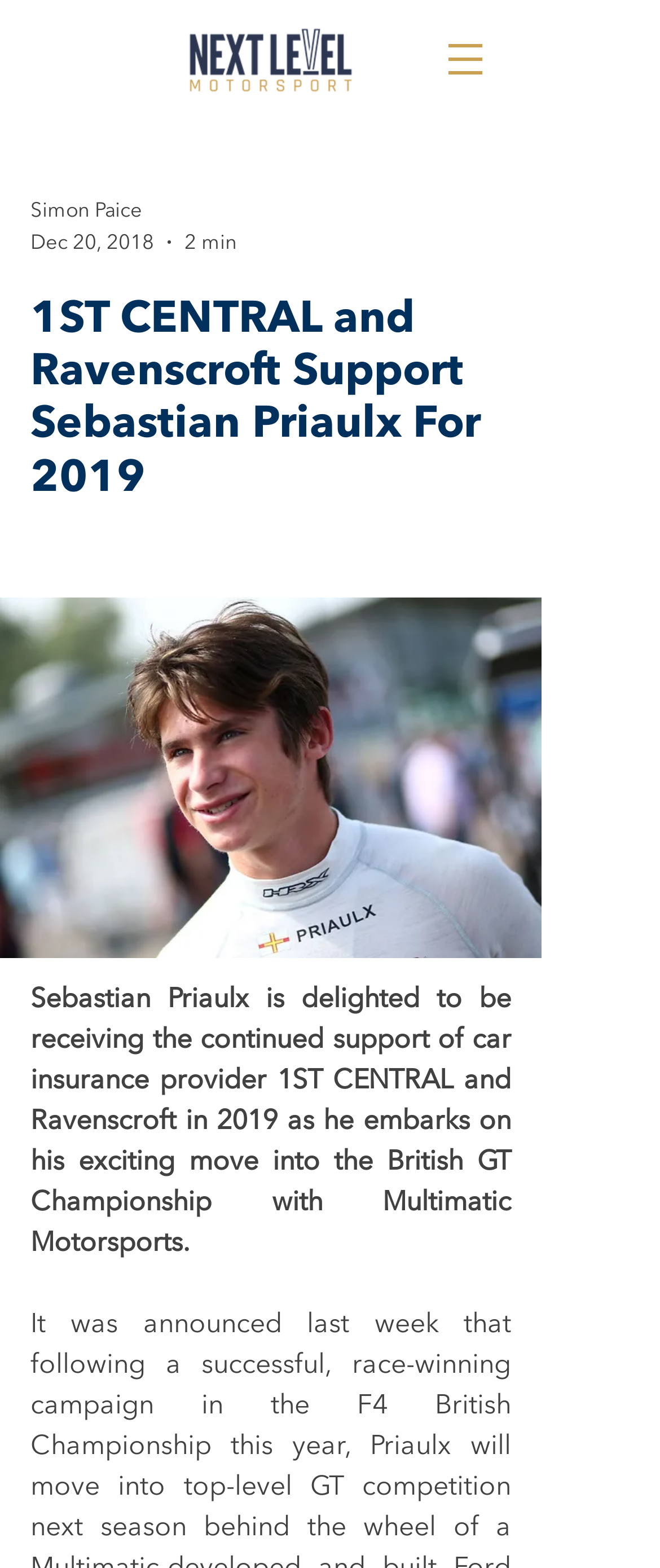How long does it take to read the article?
Please use the image to provide an in-depth answer to the question.

The answer can be found in the generic element which mentions the estimated time to read the article as 2 minutes.